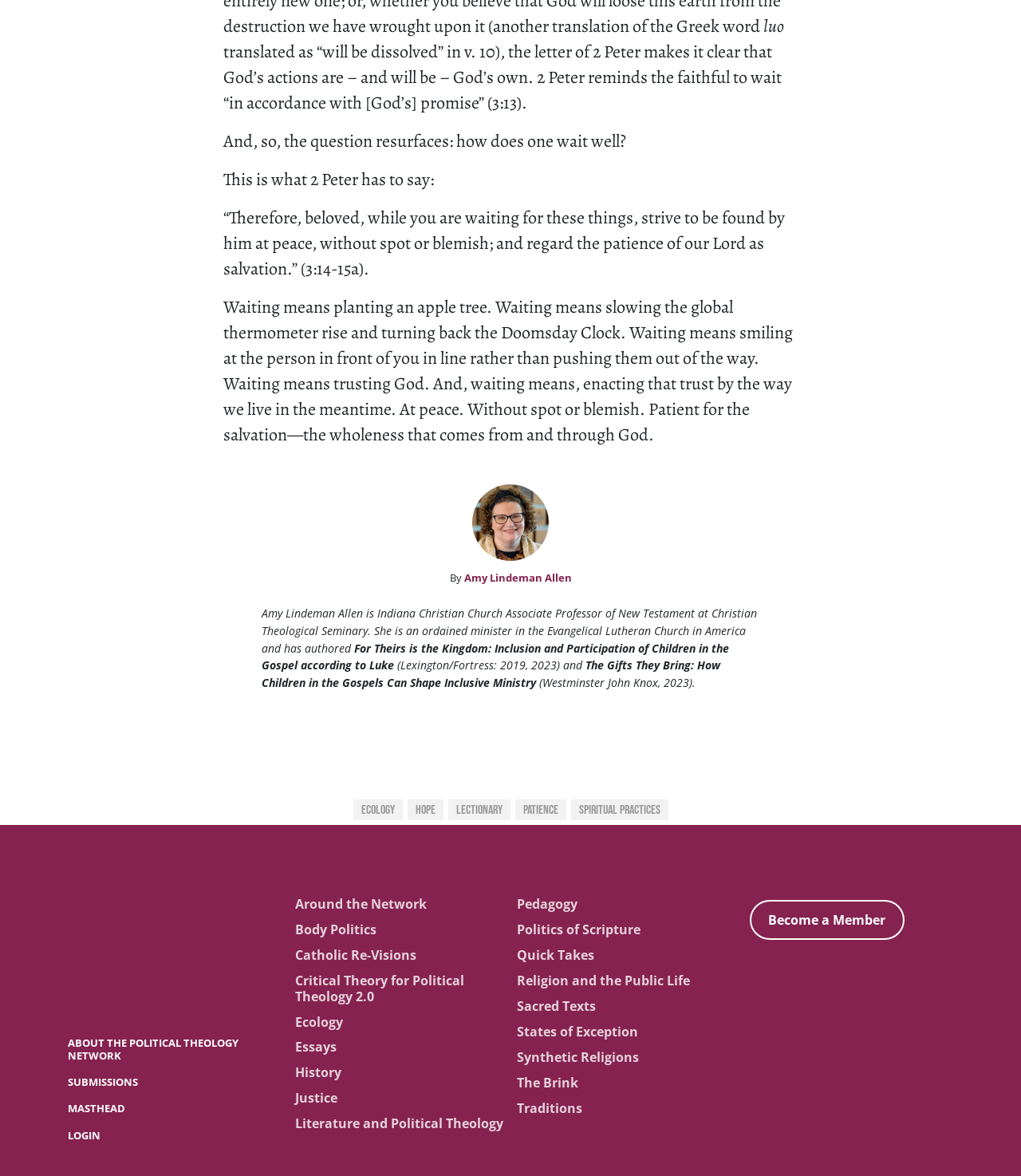Identify the bounding box coordinates for the element you need to click to achieve the following task: "Search for something". Provide the bounding box coordinates as four float numbers between 0 and 1, in the form [left, top, right, bottom].

None